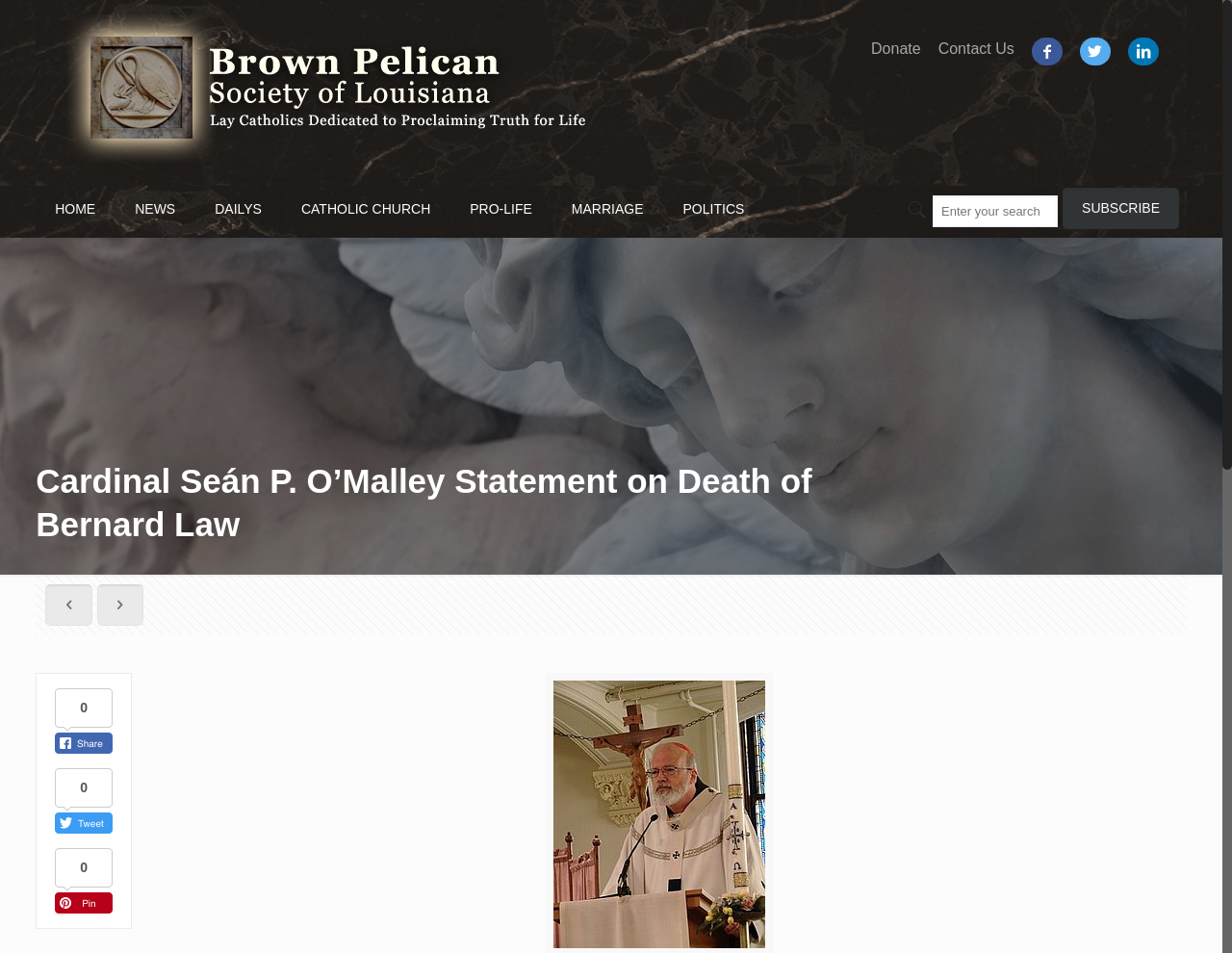How many social media links are there?
Based on the image, provide your answer in one word or phrase.

3